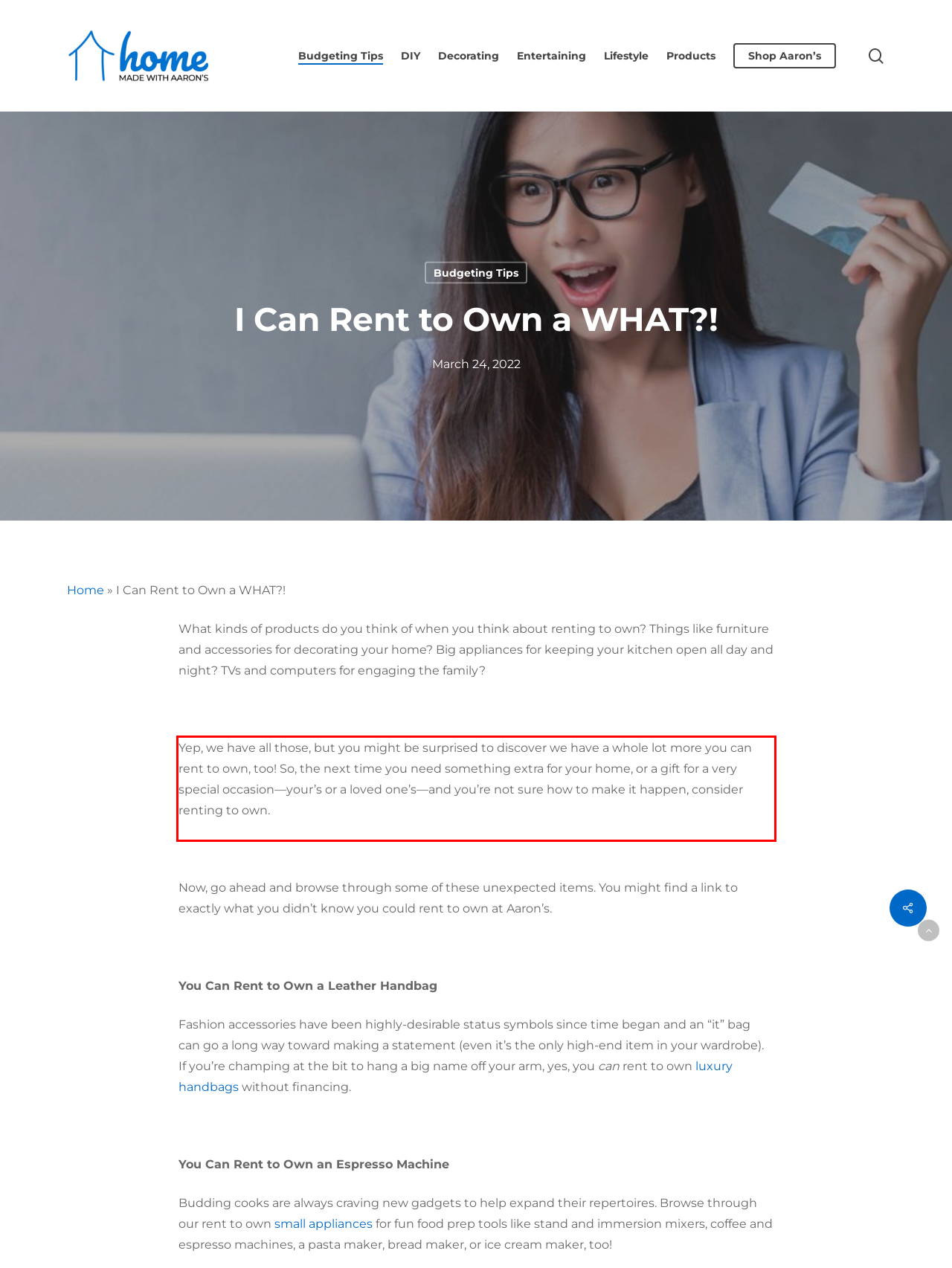Your task is to recognize and extract the text content from the UI element enclosed in the red bounding box on the webpage screenshot.

Yep, we have all those, but you might be surprised to discover we have a whole lot more you can rent to own, too! So, the next time you need something extra for your home, or a gift for a very special occasion—your’s or a loved one’s—and you’re not sure how to make it happen, consider renting to own.